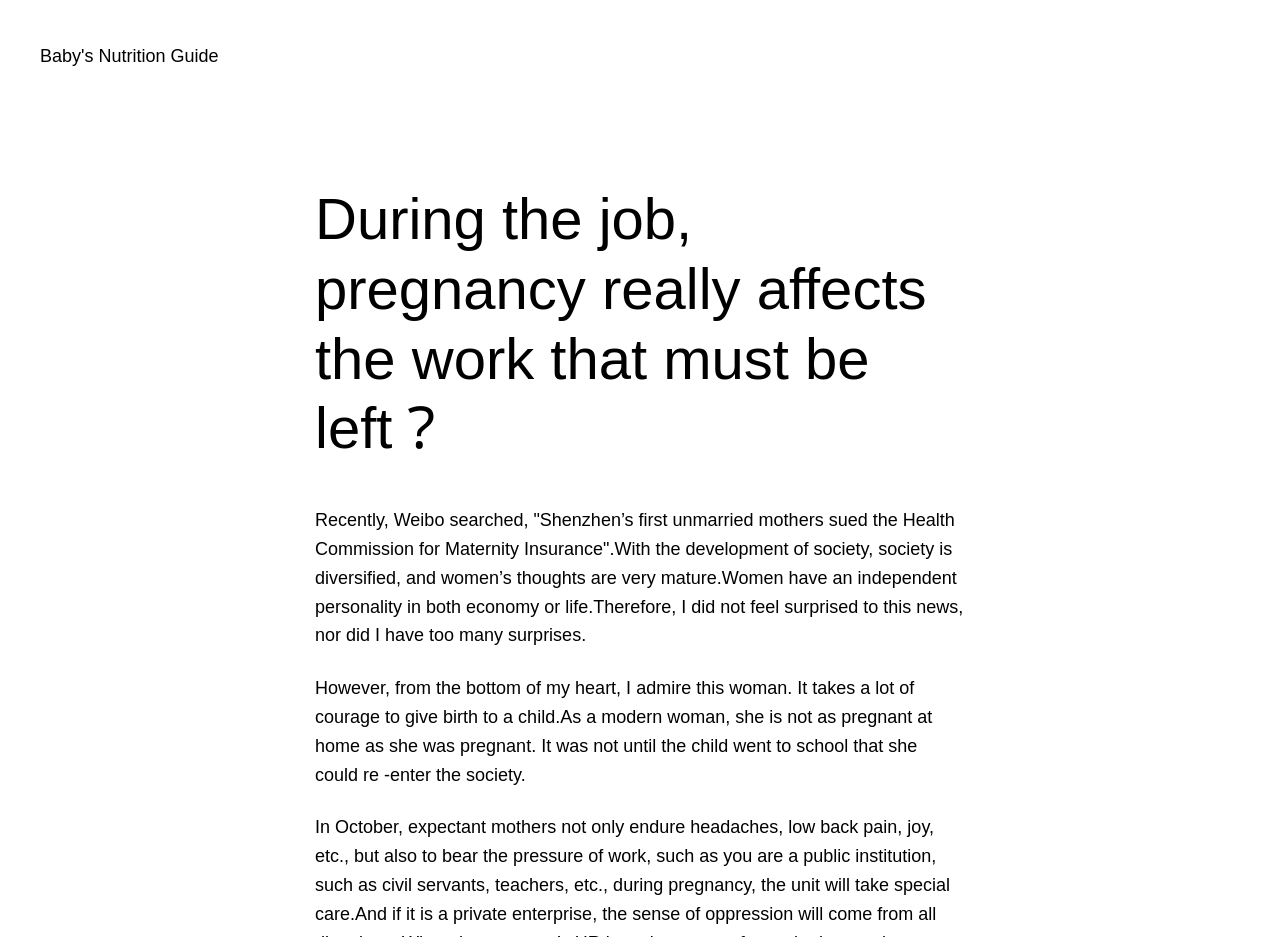Based on the element description, predict the bounding box coordinates (top-left x, top-left y, bottom-right x, bottom-right y) for the UI element in the screenshot: Baby's Nutrition Guide

[0.031, 0.049, 0.171, 0.07]